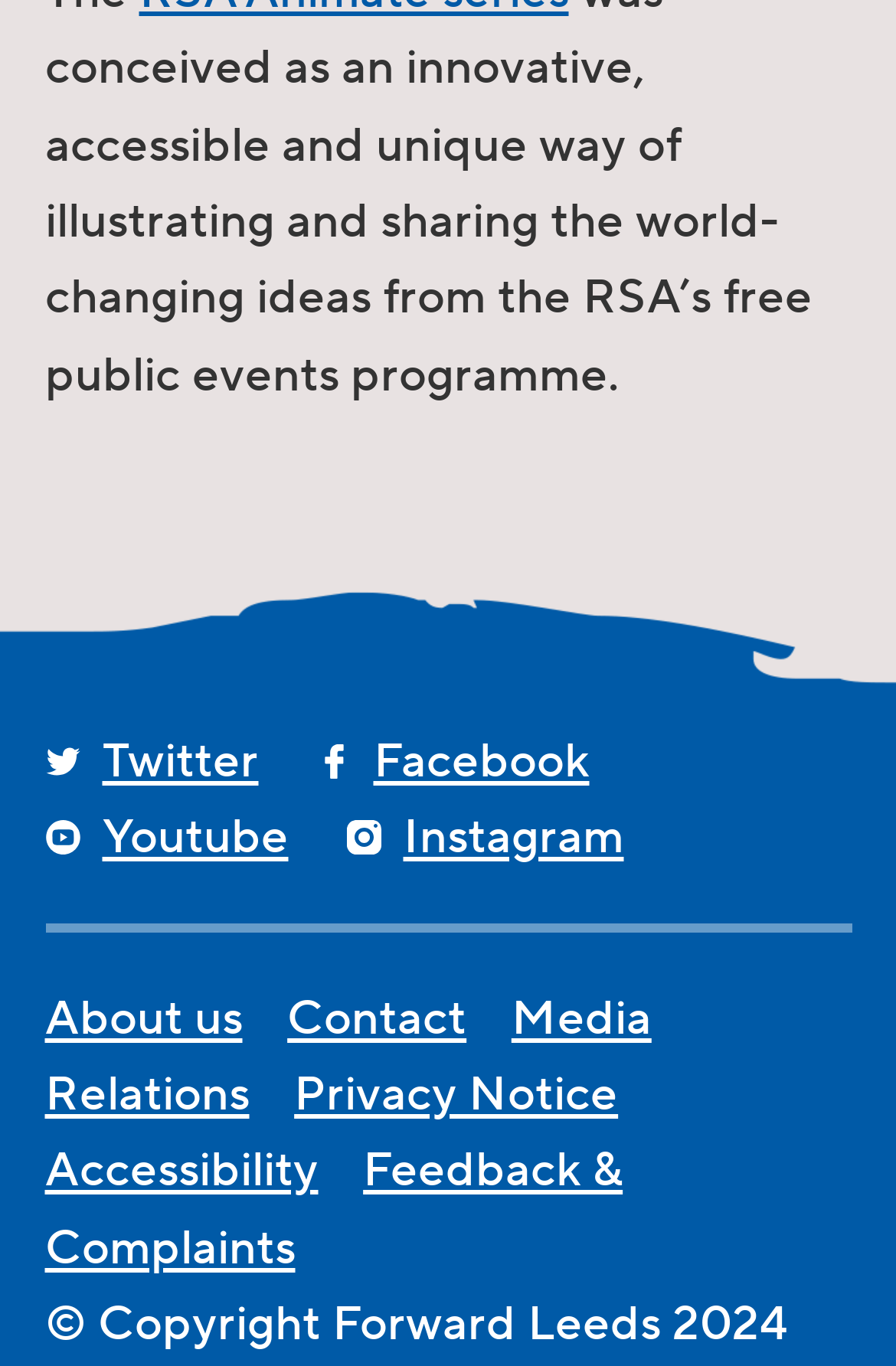How many links are there in the footer section?
Please analyze the image and answer the question with as much detail as possible.

I counted the number of links in the footer section by looking at the links with text 'About us', 'Contact', 'Media Relations', 'Privacy Notice', 'Accessibility', 'Feedback & Complaints', and found a total of 7 links.